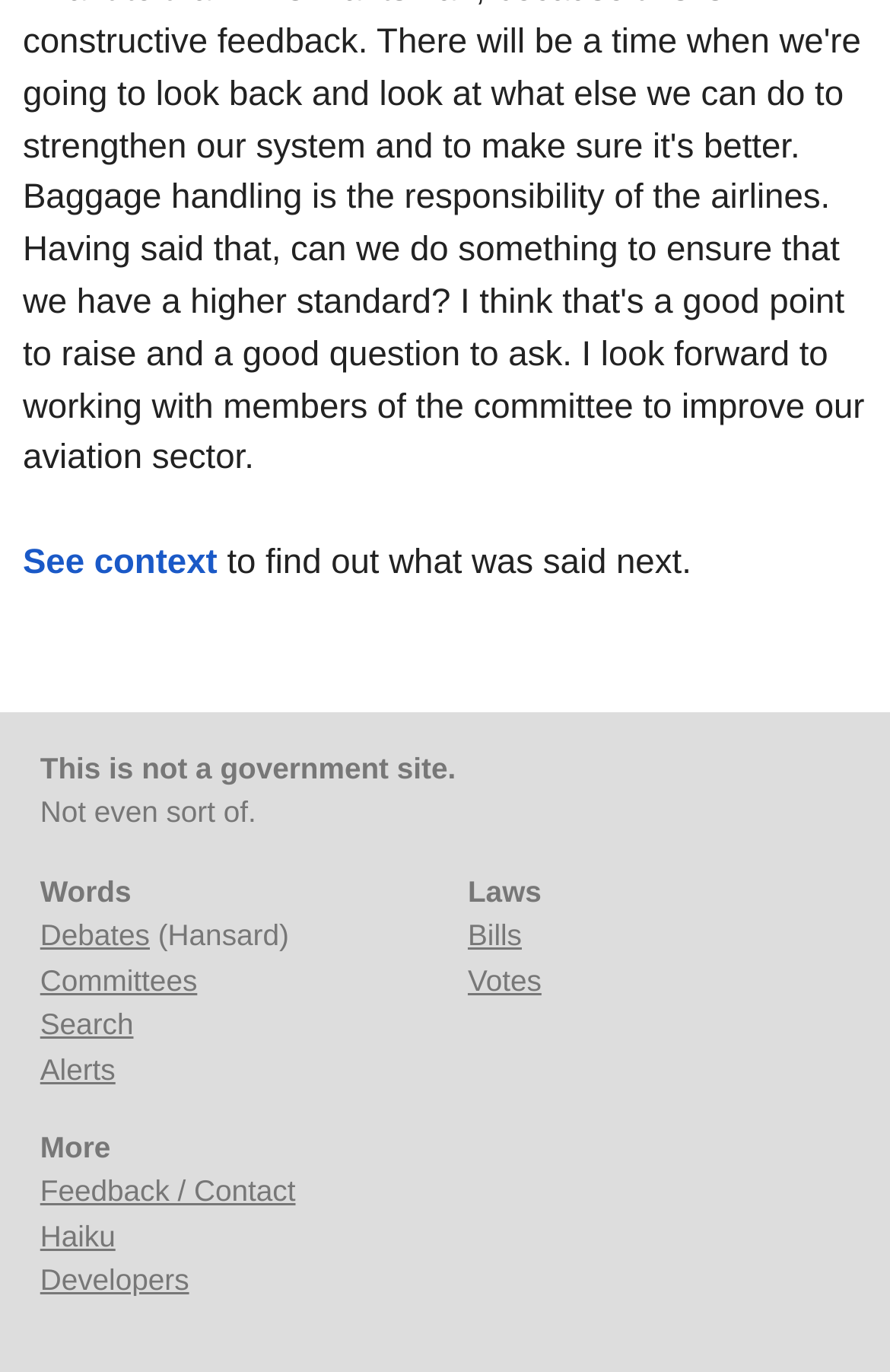Point out the bounding box coordinates of the section to click in order to follow this instruction: "Go to debates".

[0.045, 0.67, 0.168, 0.695]